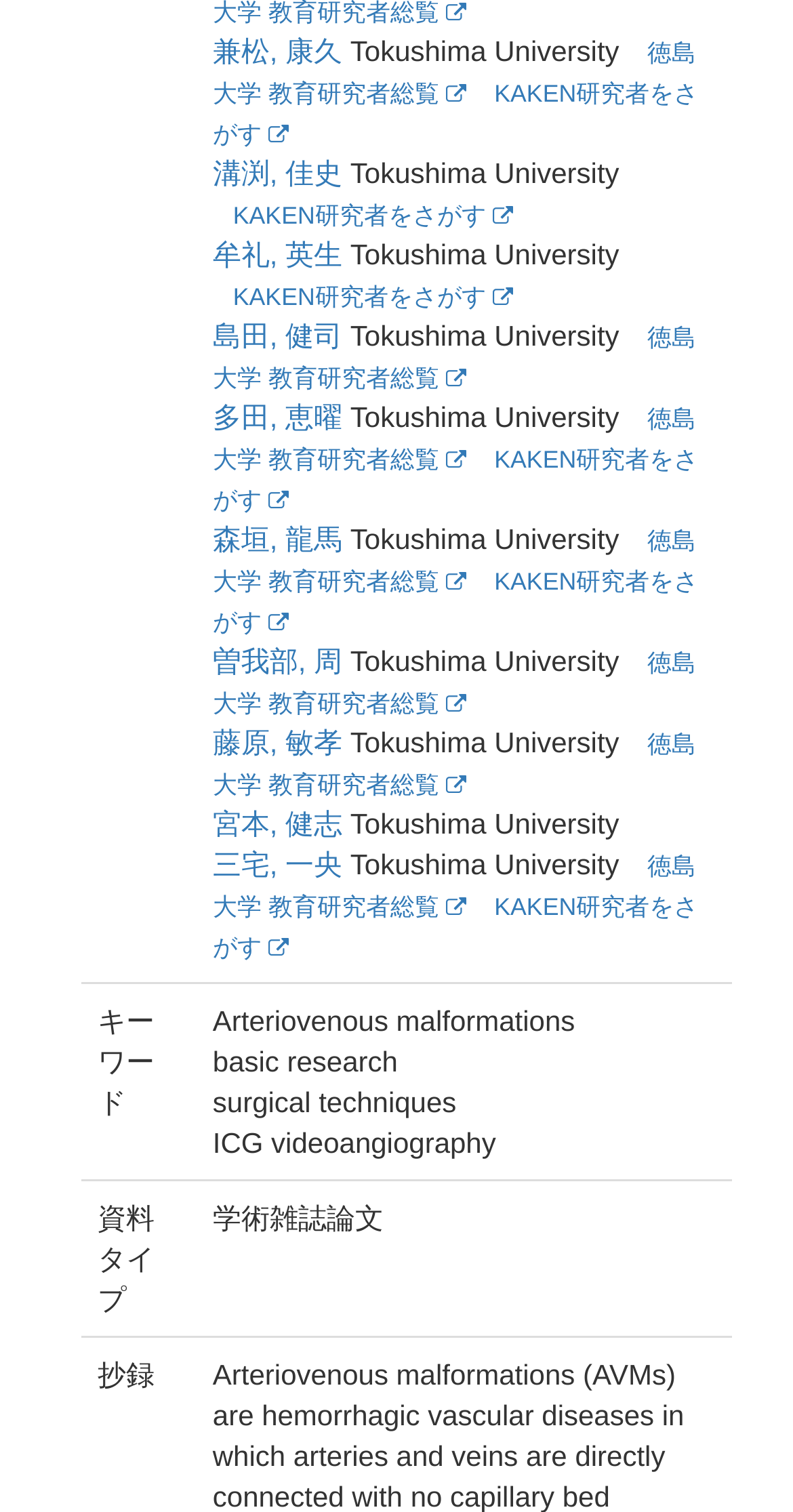Respond to the question with just a single word or phrase: 
What is the purpose of the 'KAKEN研究者をさがす' link?

To search for researchers